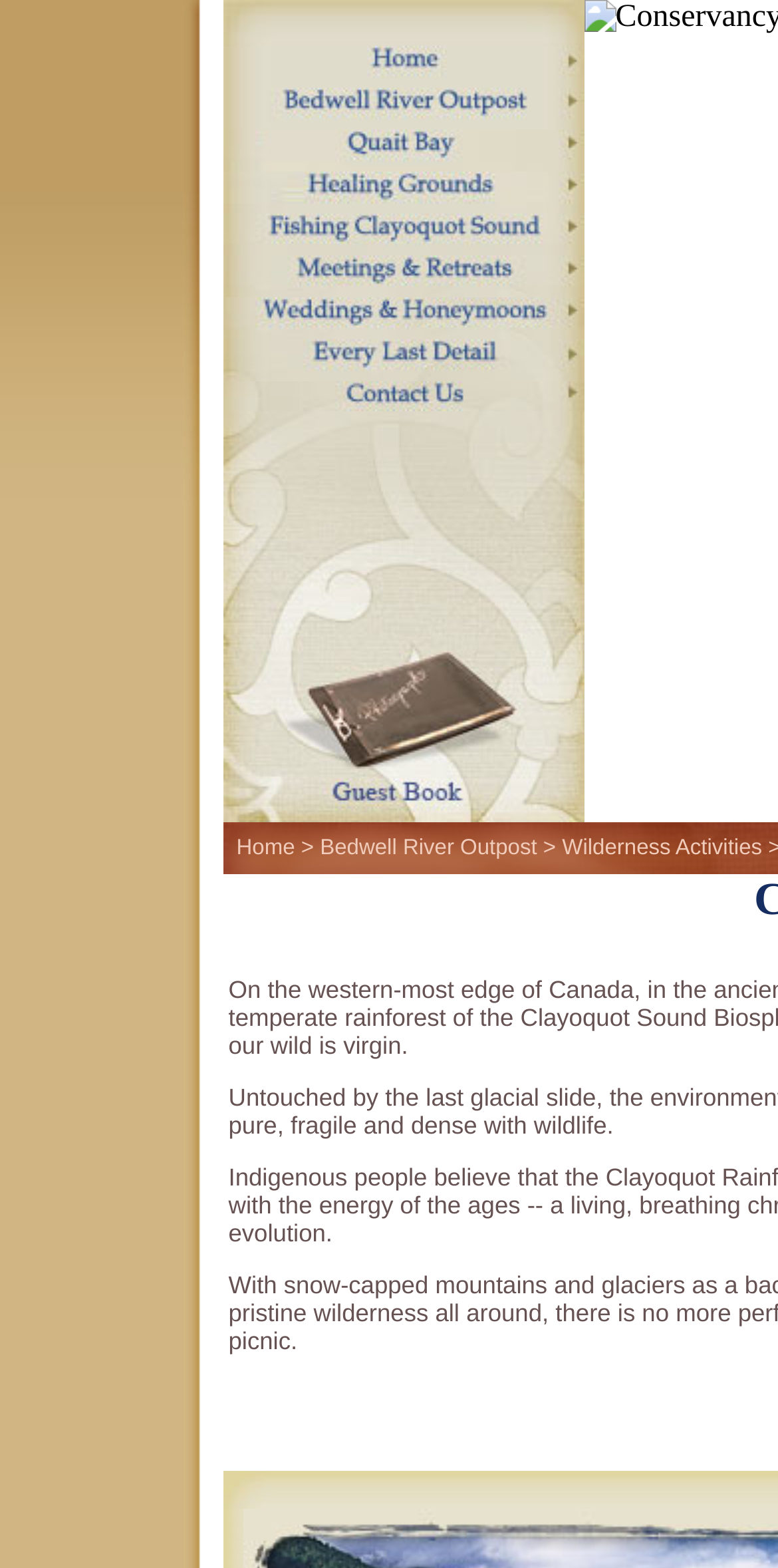What is the first menu item?
Look at the image and provide a short answer using one word or a phrase.

Home